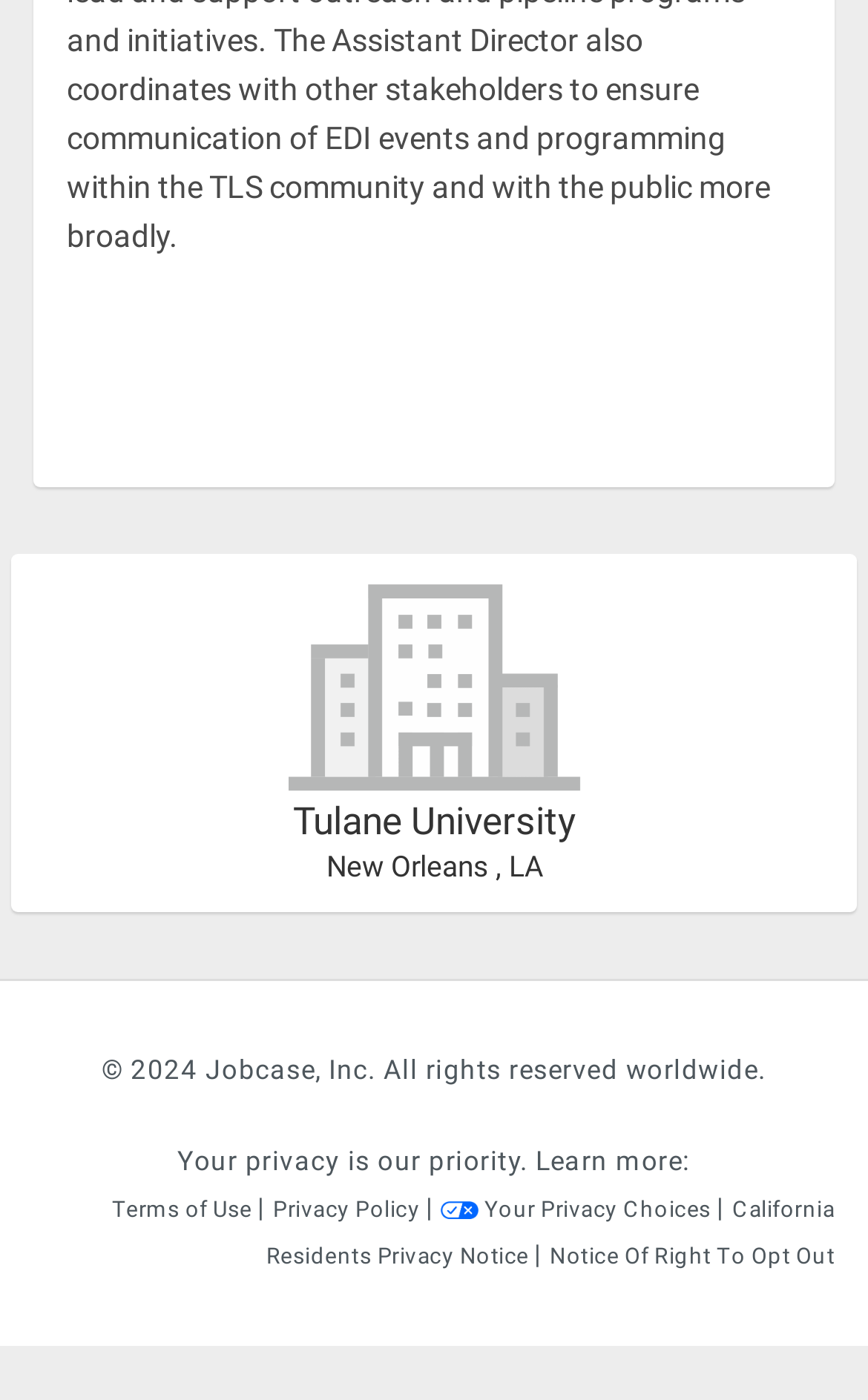Please use the details from the image to answer the following question comprehensively:
How many links are there at the bottom of the webpage?

There are five links at the bottom of the webpage, which are 'Terms of Use', 'Privacy Policy', 'Your Privacy Choices', 'California Residents Privacy Notice', and 'Notice Of Right To Opt Out'.